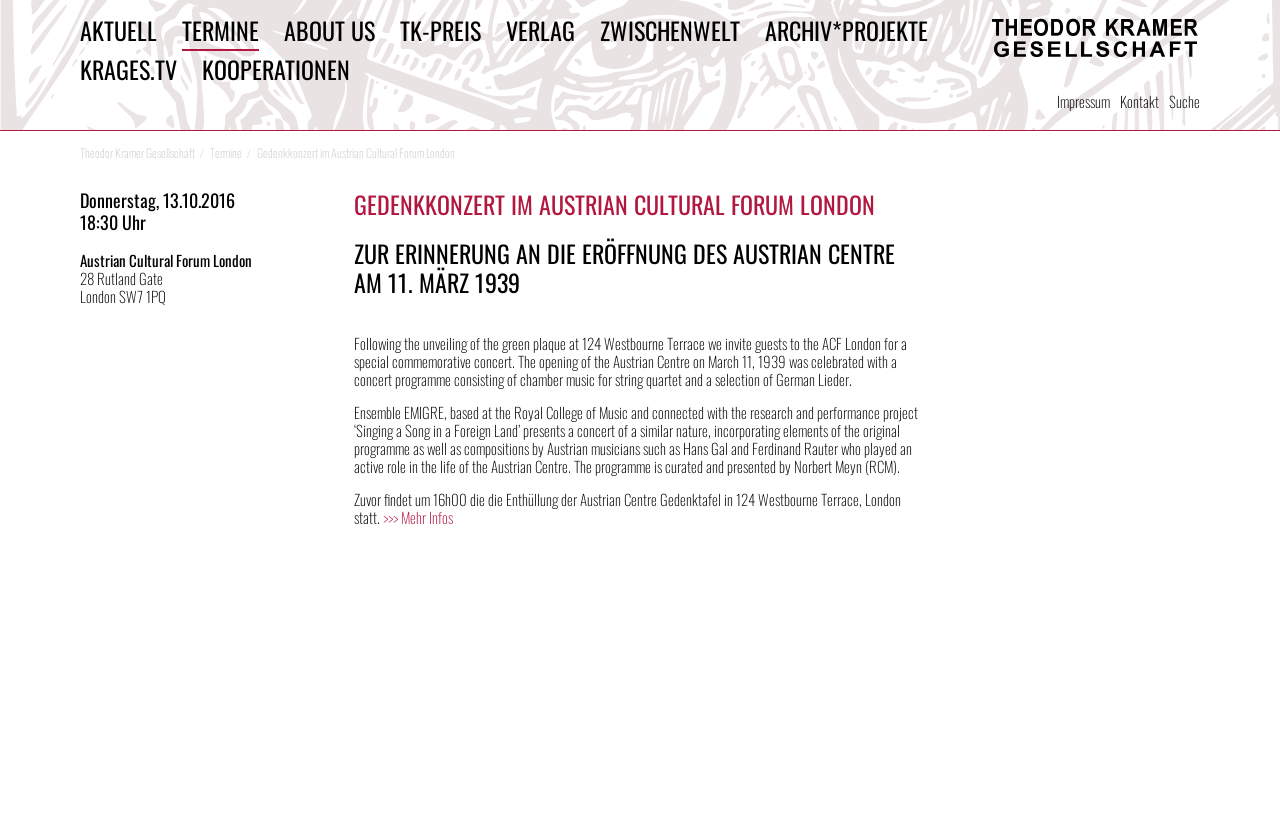How many links are there in the main navigation menu?
Kindly answer the question with as much detail as you can.

I counted the number of link elements inside the main element which are 'AKTUELL', 'TERMINE', 'ABOUT US', 'TK-PREIS', 'VERLAG', 'ZWISCHENWELT', and 'ARCHIV*PROJEKTE'.